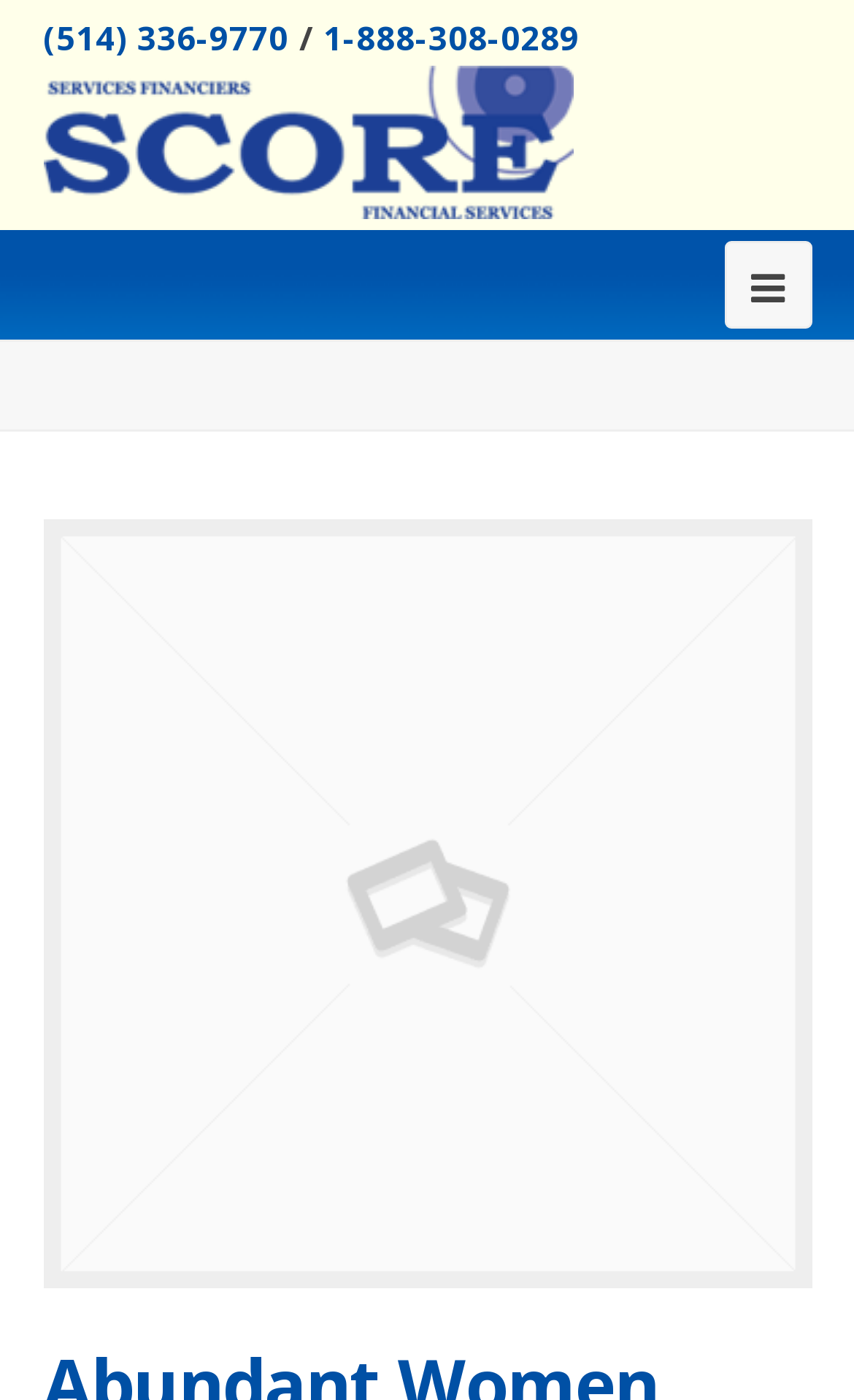Is there a social media link on the top right?
By examining the image, provide a one-word or phrase answer.

Yes